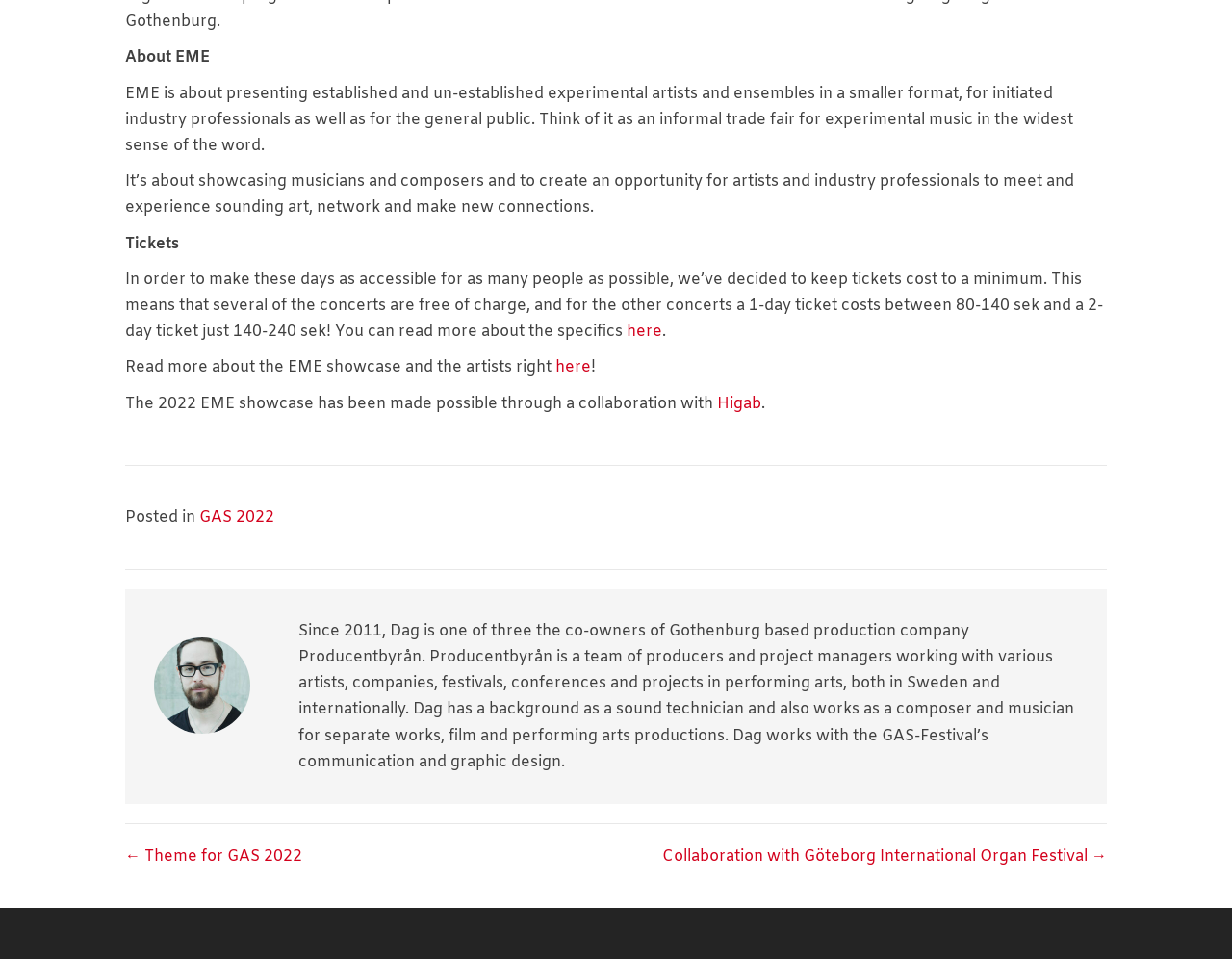Using the webpage screenshot, locate the HTML element that fits the following description and provide its bounding box: "← Theme for GAS 2022".

[0.102, 0.88, 0.245, 0.907]